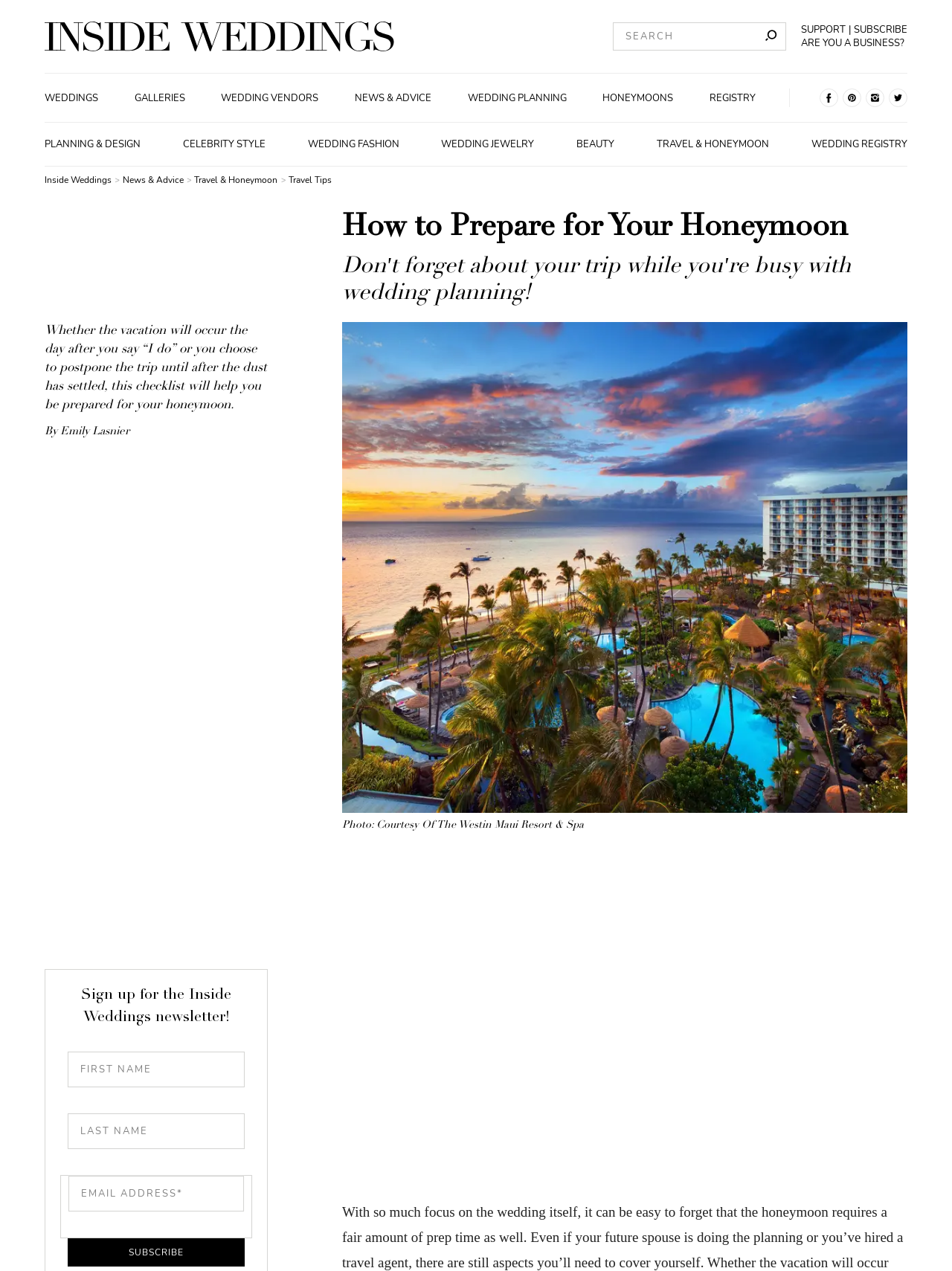Craft a detailed narrative of the webpage's structure and content.

This webpage is about wedding planning, specifically focusing on preparing for a honeymoon. At the top, there is a navigation bar with links to various sections, including "Weddings", "Galleries", "Wedding Vendors", and more. Below the navigation bar, there is a search box and a button with a search icon.

On the left side, there are social media links, including Pinterest, Facebook, WhatsApp, and Email This, allowing users to share the content. Above the main content, there is a heading "How to Prepare for Your Honeymoon" and a subheading "Don't forget about your trip while you're busy with wedding planning!".

The main content starts with a paragraph of text explaining the importance of preparing for a honeymoon. Below the text, there is a large image of a resort, with a caption "Photo: Courtesy Of The Westin Maui Resort & Spa". The image takes up most of the width of the page.

At the bottom of the page, there is a section to sign up for the Inside Weddings newsletter, with input fields for first name, last name, and email address, and a "SUBSCRIBE" button.

Throughout the page, there are various links to related articles and sections, such as "Travel & Honeymoon", "Wedding Registry", and "News & Advice". The overall layout is organized, with clear headings and concise text, making it easy to navigate and find relevant information.